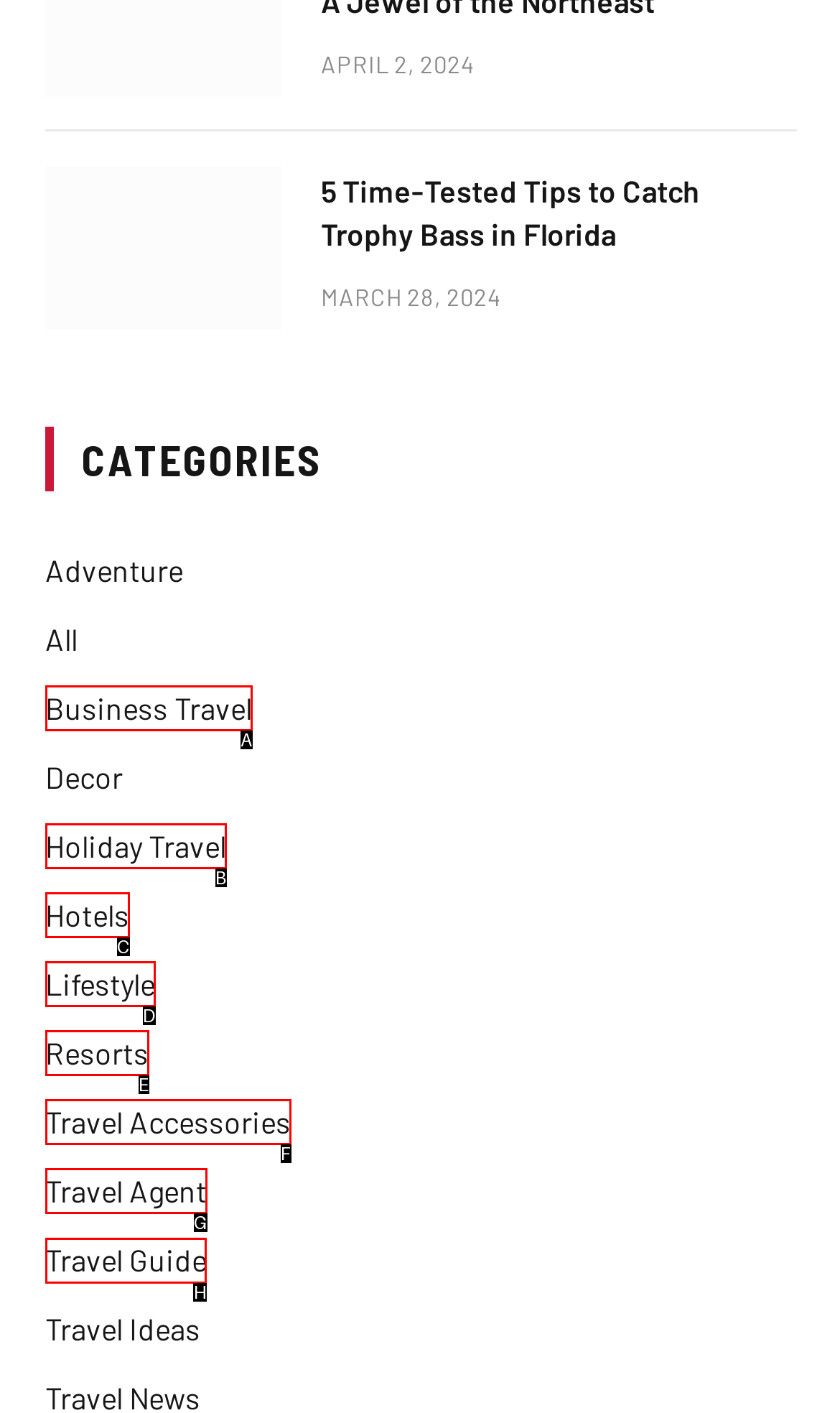Point out the correct UI element to click to carry out this instruction: click on travel guide
Answer with the letter of the chosen option from the provided choices directly.

H